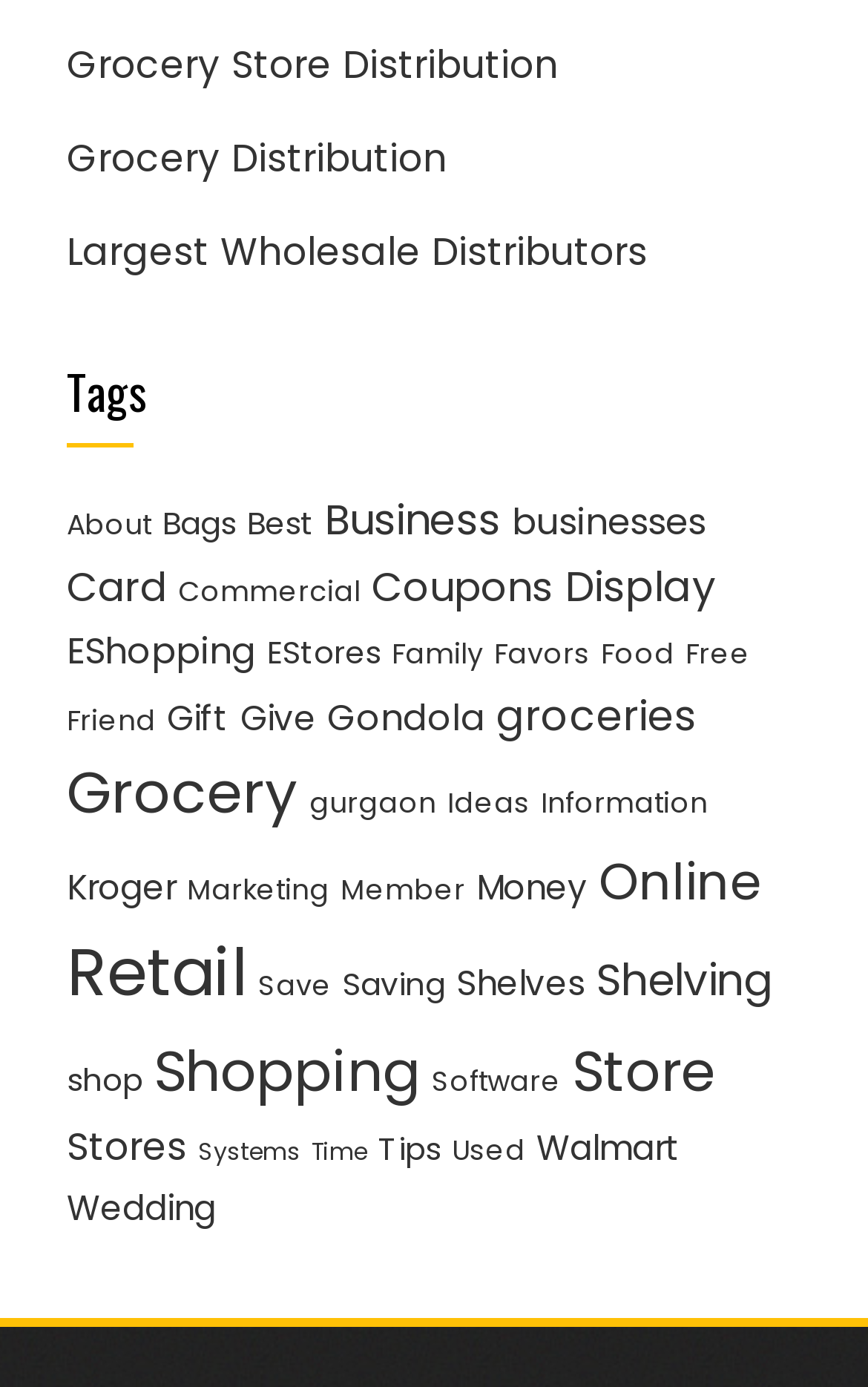Please answer the following question using a single word or phrase: 
How many links have more than 10 items?

4